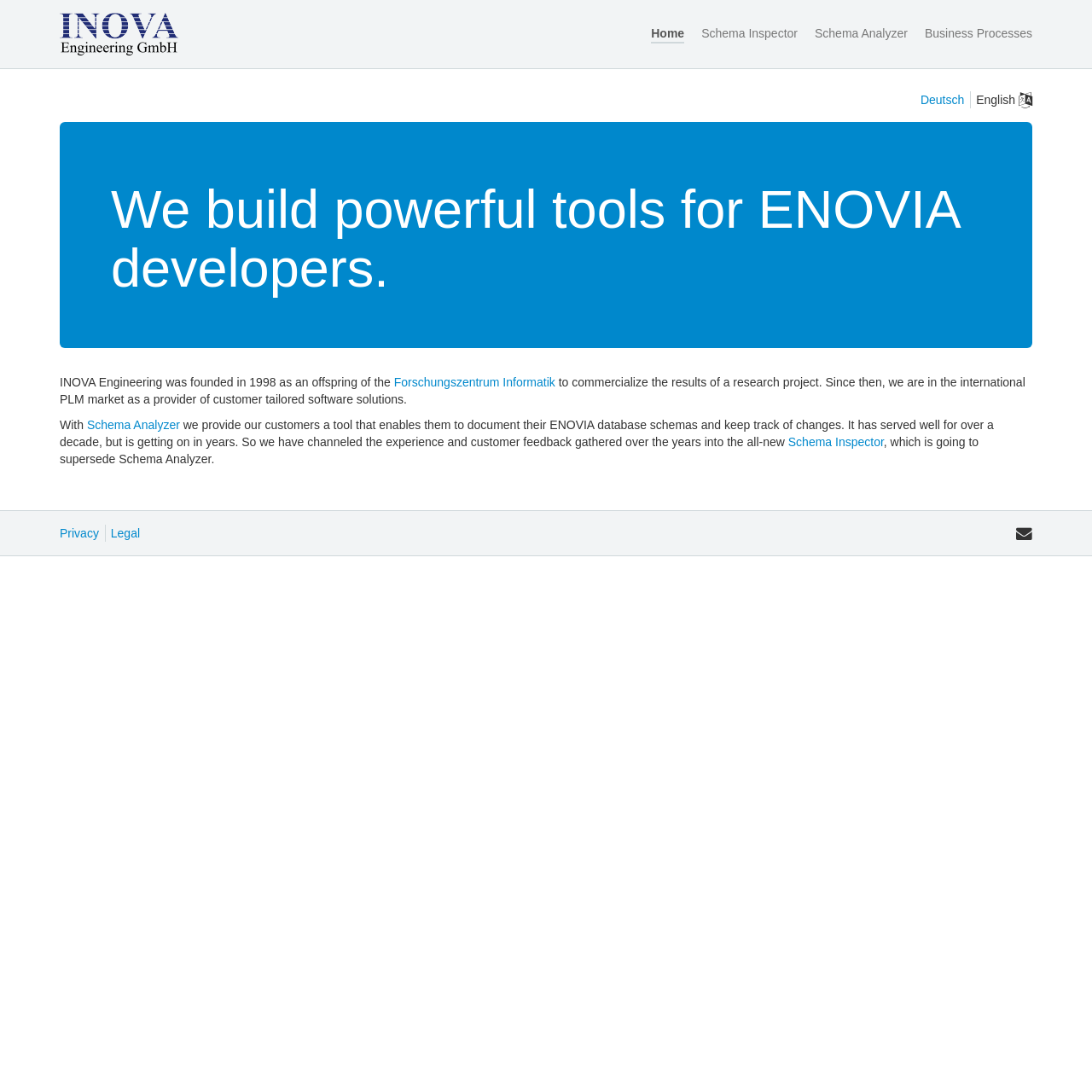Based on the visual content of the image, answer the question thoroughly: What is the language of the webpage?

The language of the webpage is obtained from the StaticText element with the text 'English', which is located near the link element with the text 'Deutsch'.